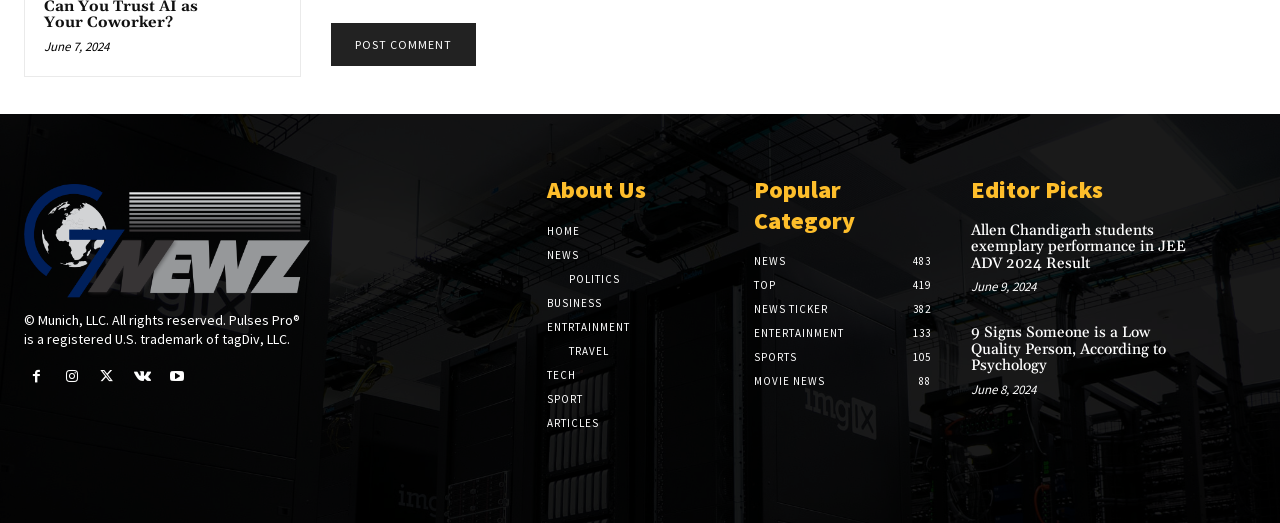Using the provided element description: "Movie News88", identify the bounding box coordinates. The coordinates should be four floats between 0 and 1 in the order [left, top, right, bottom].

[0.589, 0.715, 0.644, 0.741]